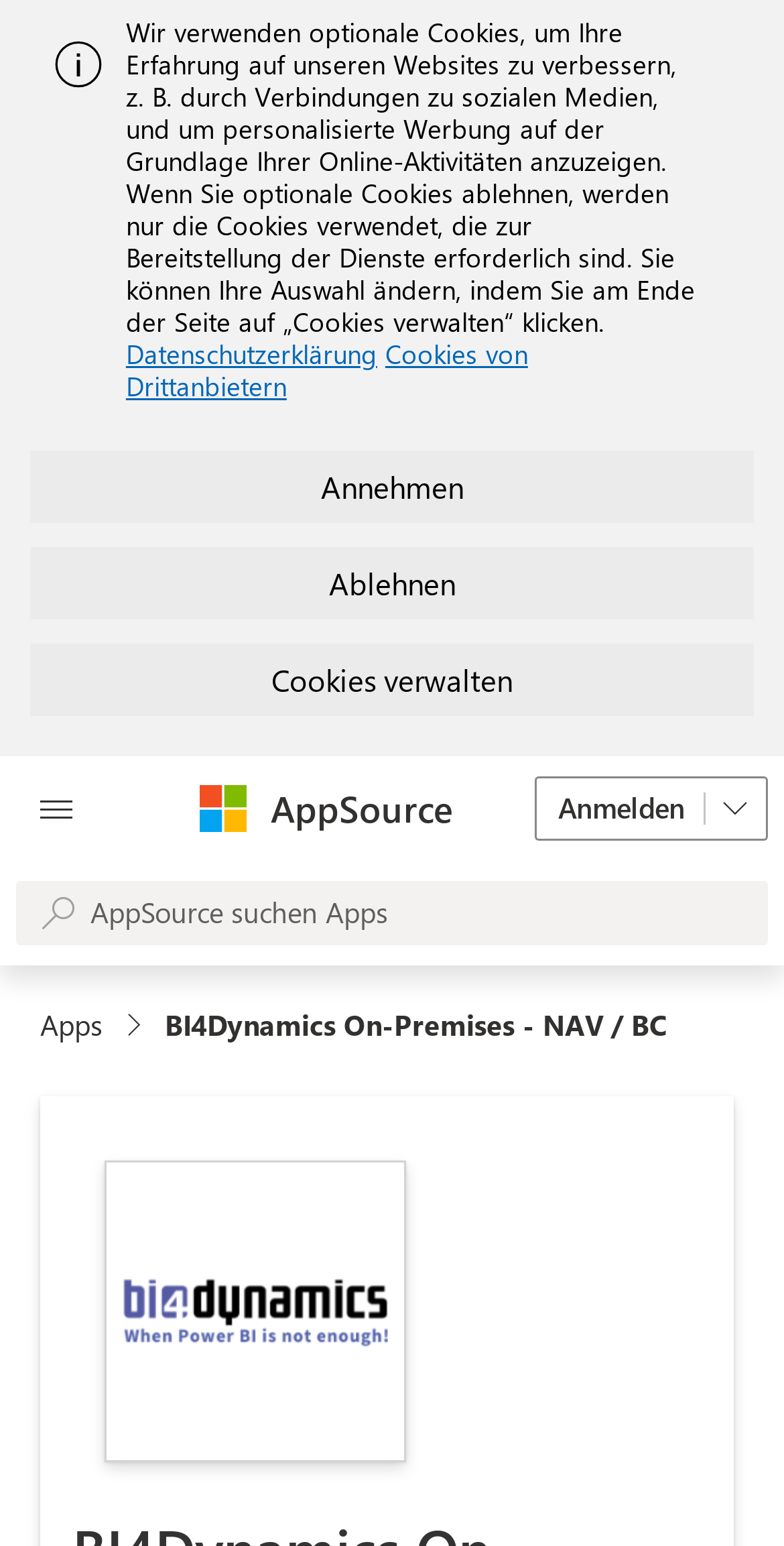Use a single word or phrase to answer the question:
What is the logo above the 'Microsoft' link?

Microsoft logo